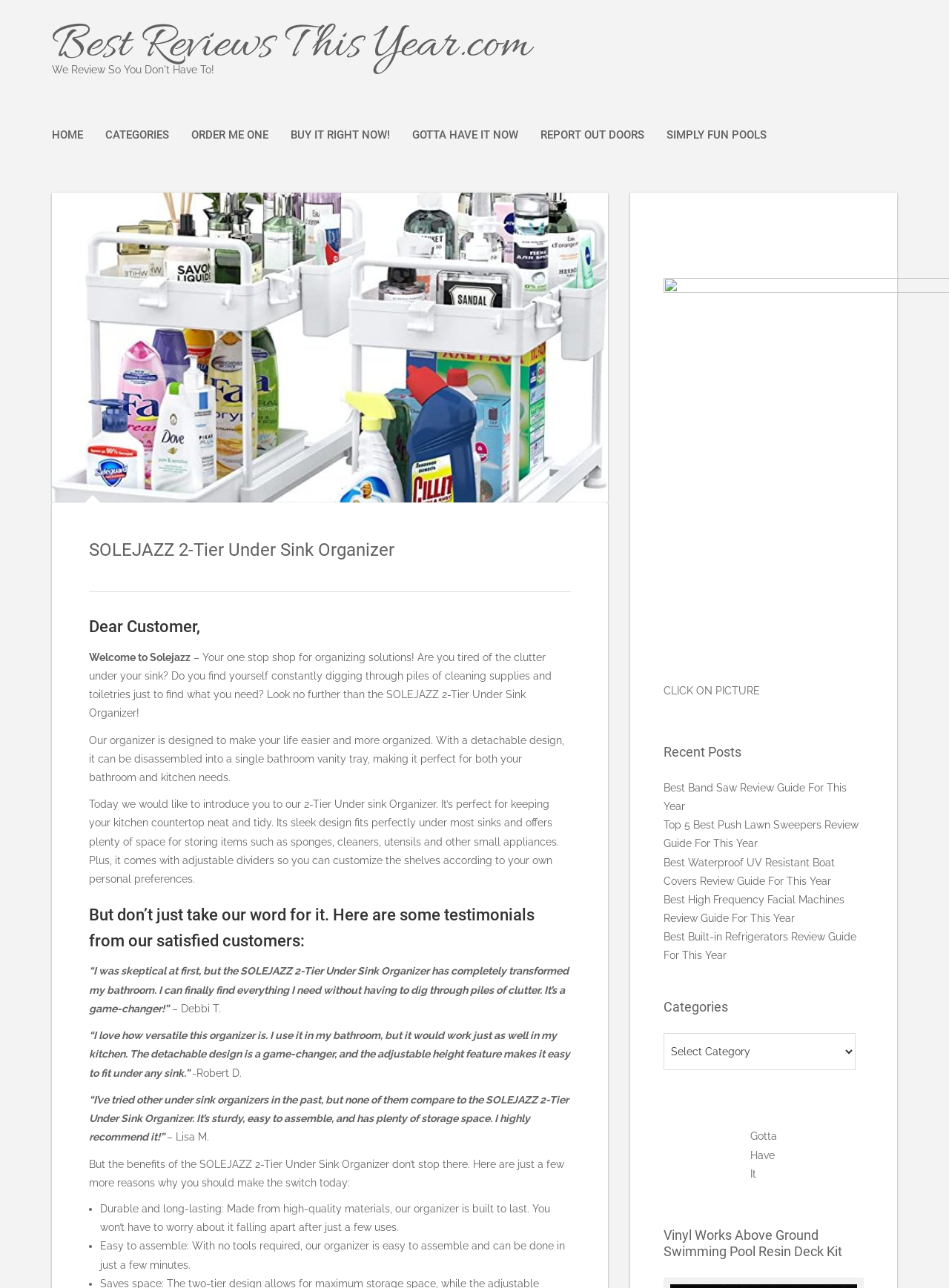Provide a one-word or short-phrase response to the question:
What is the category of the 'Best Band Saw Review Guide For This Year' post?

Categories